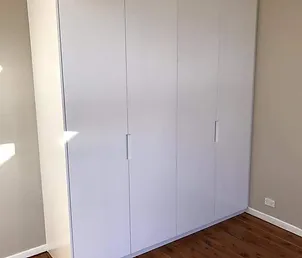What is the primary purpose of the wardrobe?
Refer to the image and give a detailed answer to the query.

The caption describes the wardrobe as an ideal storage solution for various living spaces, including bedrooms and laundry rooms, which suggests that its primary purpose is to provide storage.